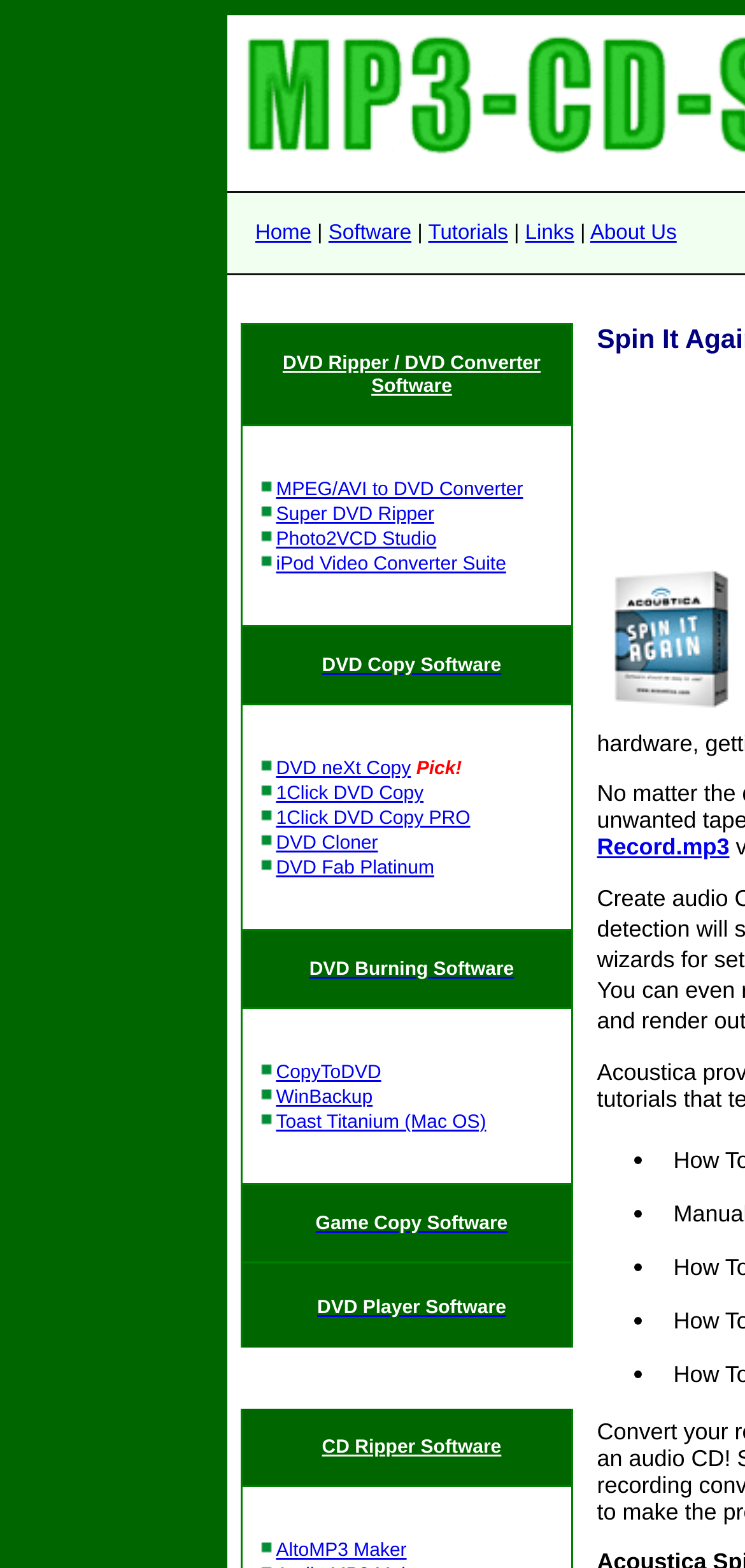How many software categories are listed?
Look at the screenshot and respond with one word or a short phrase.

7